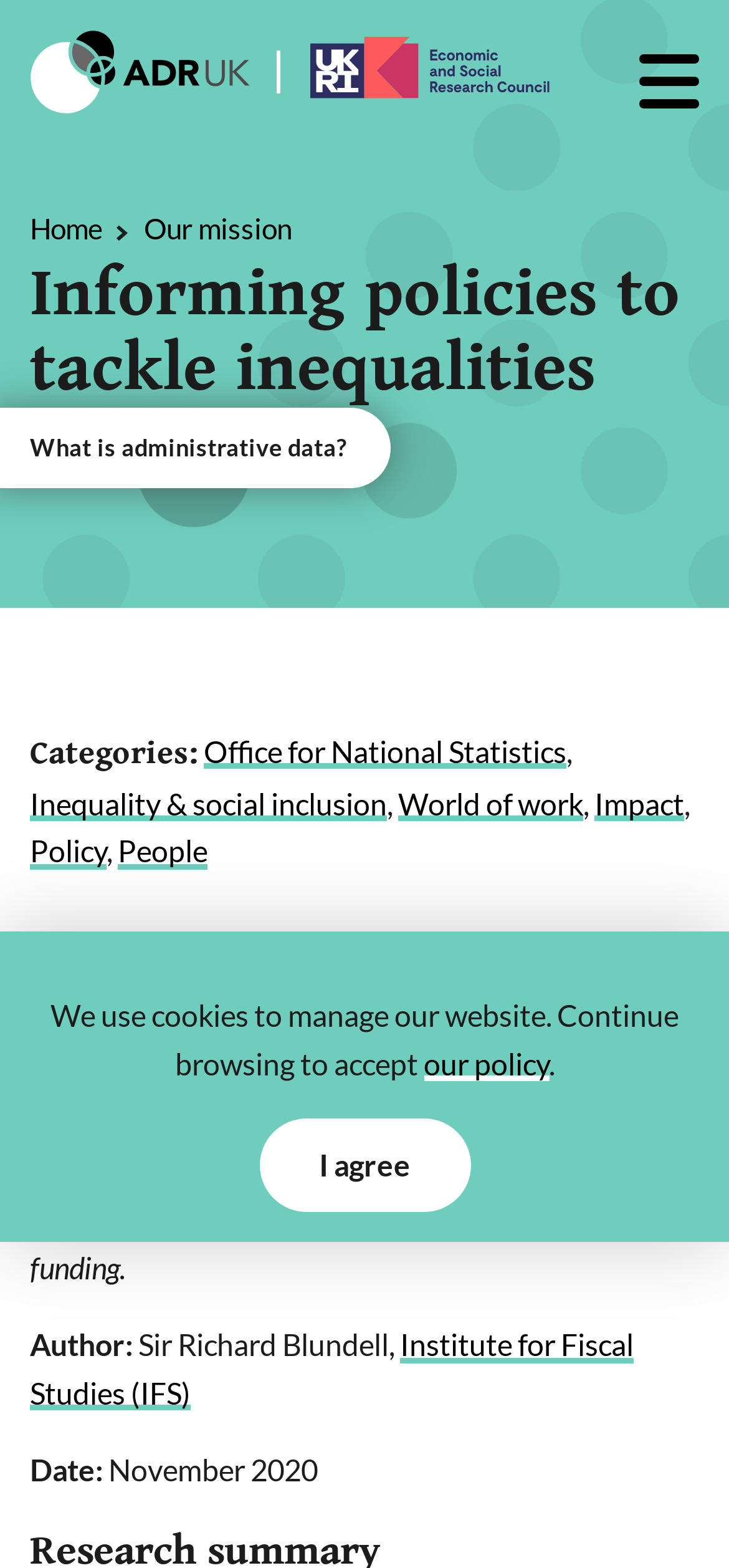Locate the bounding box coordinates of the clickable region necessary to complete the following instruction: "Learn about the institute for fiscal studies". Provide the coordinates in the format of four float numbers between 0 and 1, i.e., [left, top, right, bottom].

[0.041, 0.846, 0.869, 0.902]